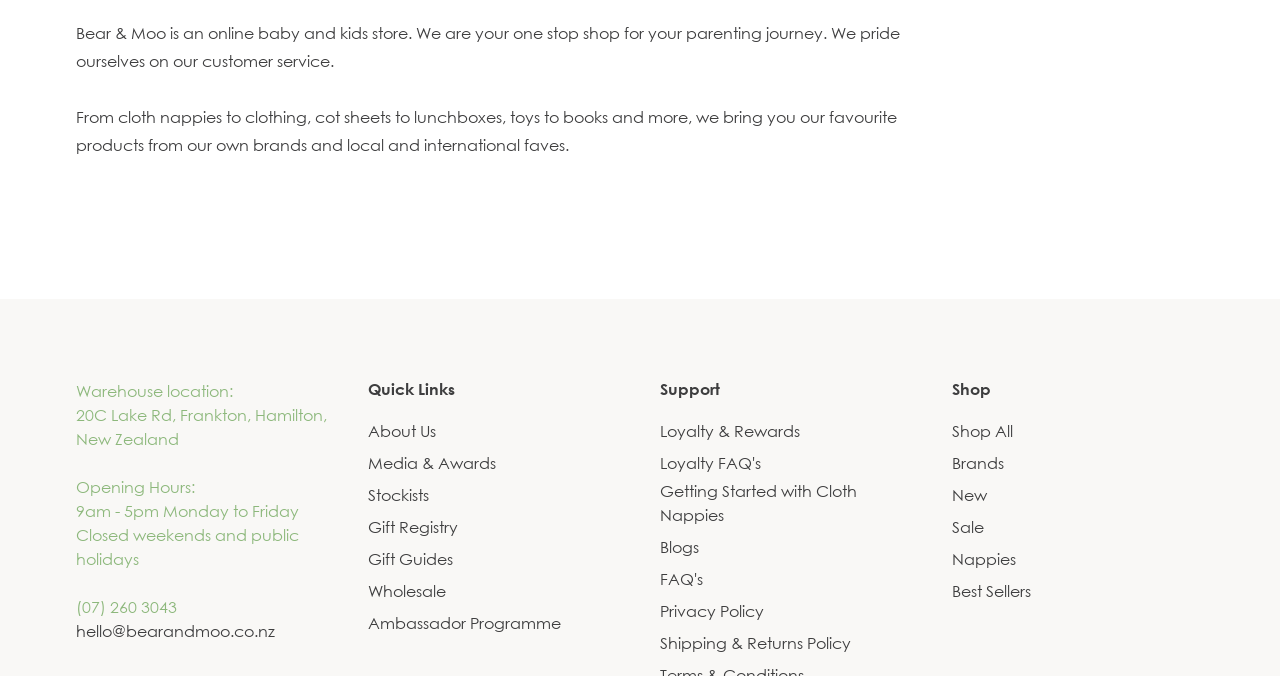What is the warehouse location of Bear & Moo?
Answer the question with as much detail as possible.

The warehouse location is mentioned in the StaticText element with the text '20C Lake Rd, Frankton, Hamilton, New Zealand', which is located below the 'Warehouse location:' label.